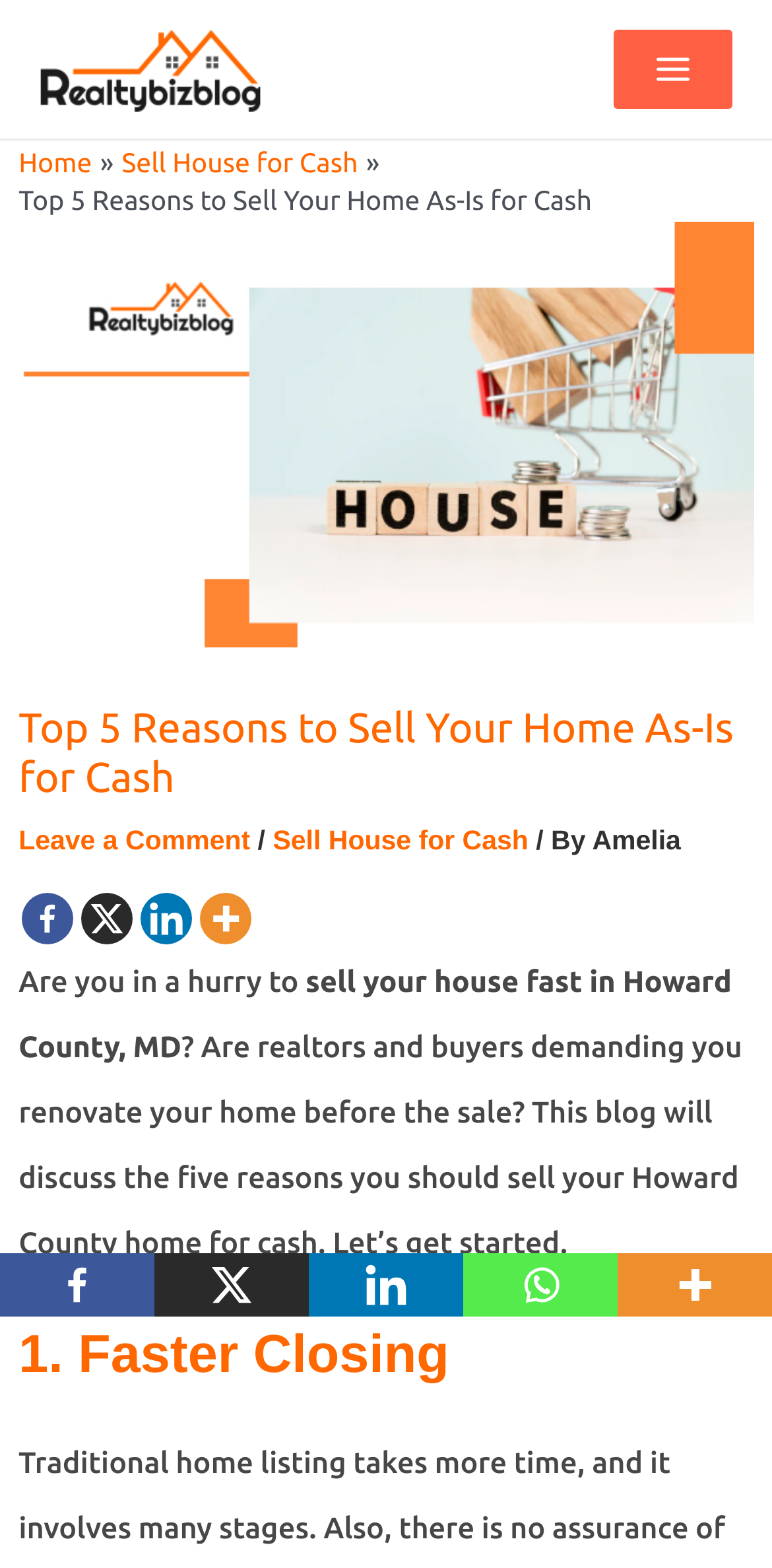Can you find the bounding box coordinates for the element that needs to be clicked to execute this instruction: "Click the Realtybizblog link"? The coordinates should be given as four float numbers between 0 and 1, i.e., [left, top, right, bottom].

[0.051, 0.032, 0.338, 0.053]